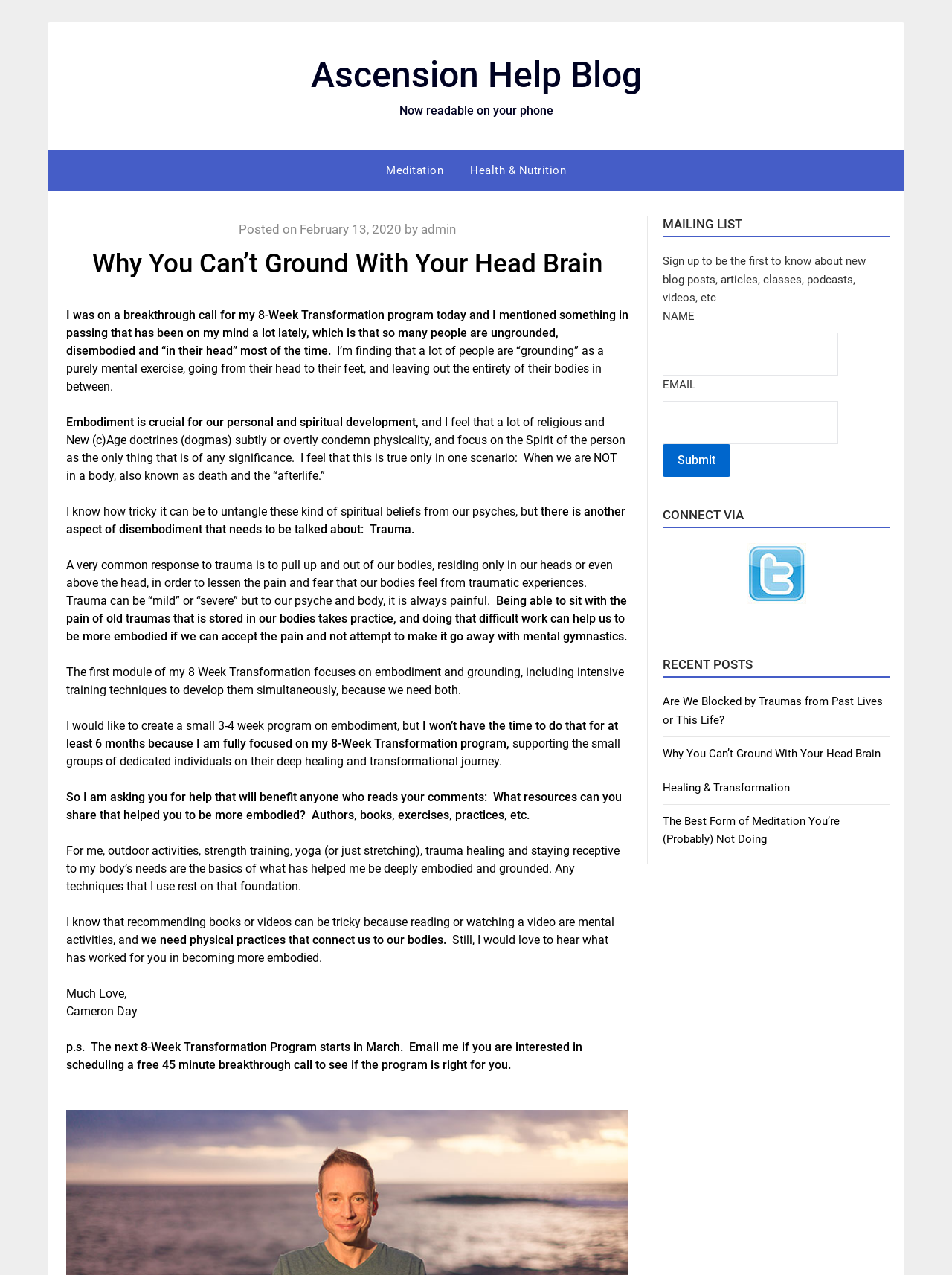What is the focus of the first module of the 8-Week Transformation program?
Provide a fully detailed and comprehensive answer to the question.

According to the blog post, the first module of the 8-Week Transformation program focuses on embodiment and grounding, and includes intensive training techniques to develop these skills simultaneously.